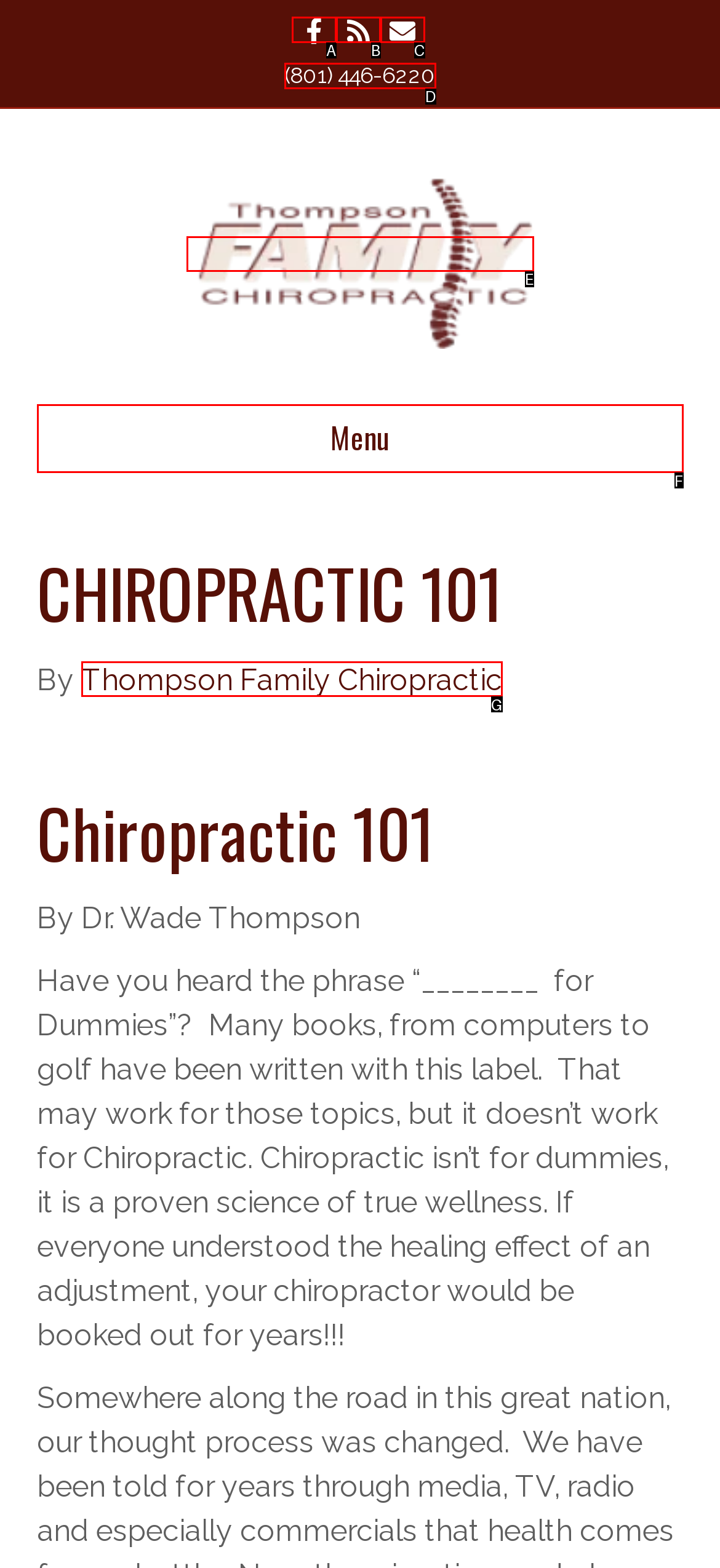Identify the option that best fits this description: The Life of Imam Al-Rida
Answer with the appropriate letter directly.

None